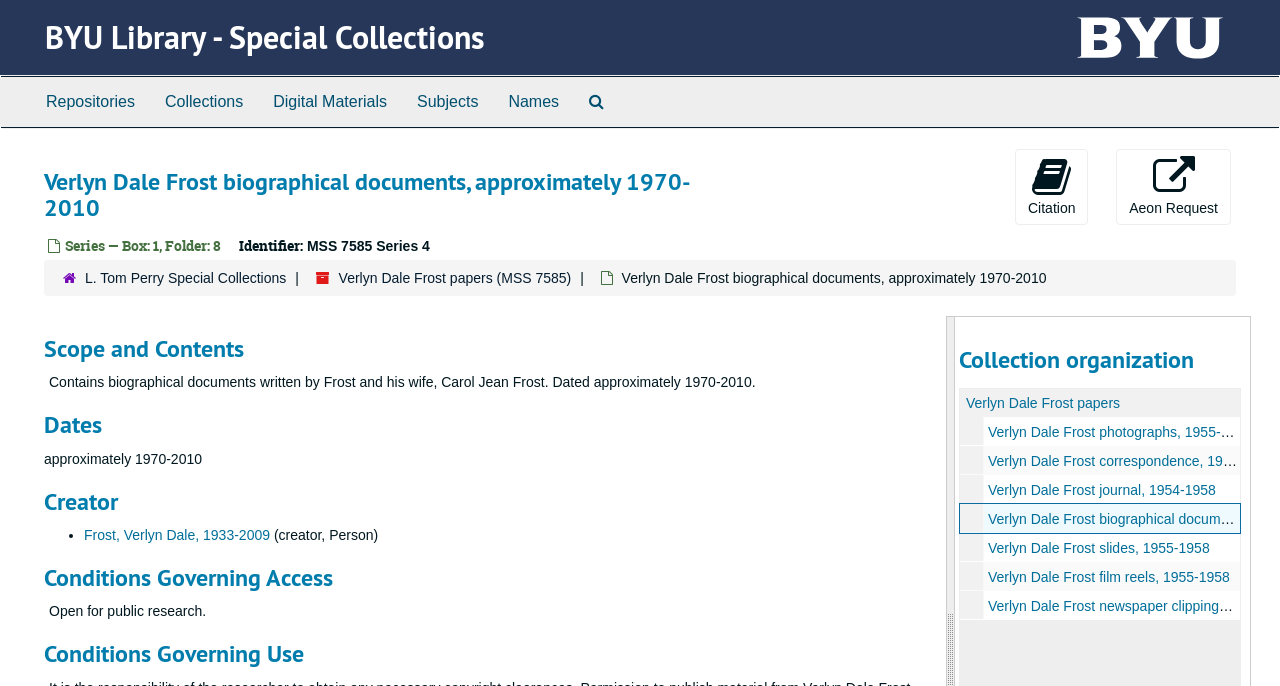Identify the bounding box coordinates of the region that should be clicked to execute the following instruction: "View Verlyn Dale Frost papers".

[0.754, 0.576, 0.875, 0.599]